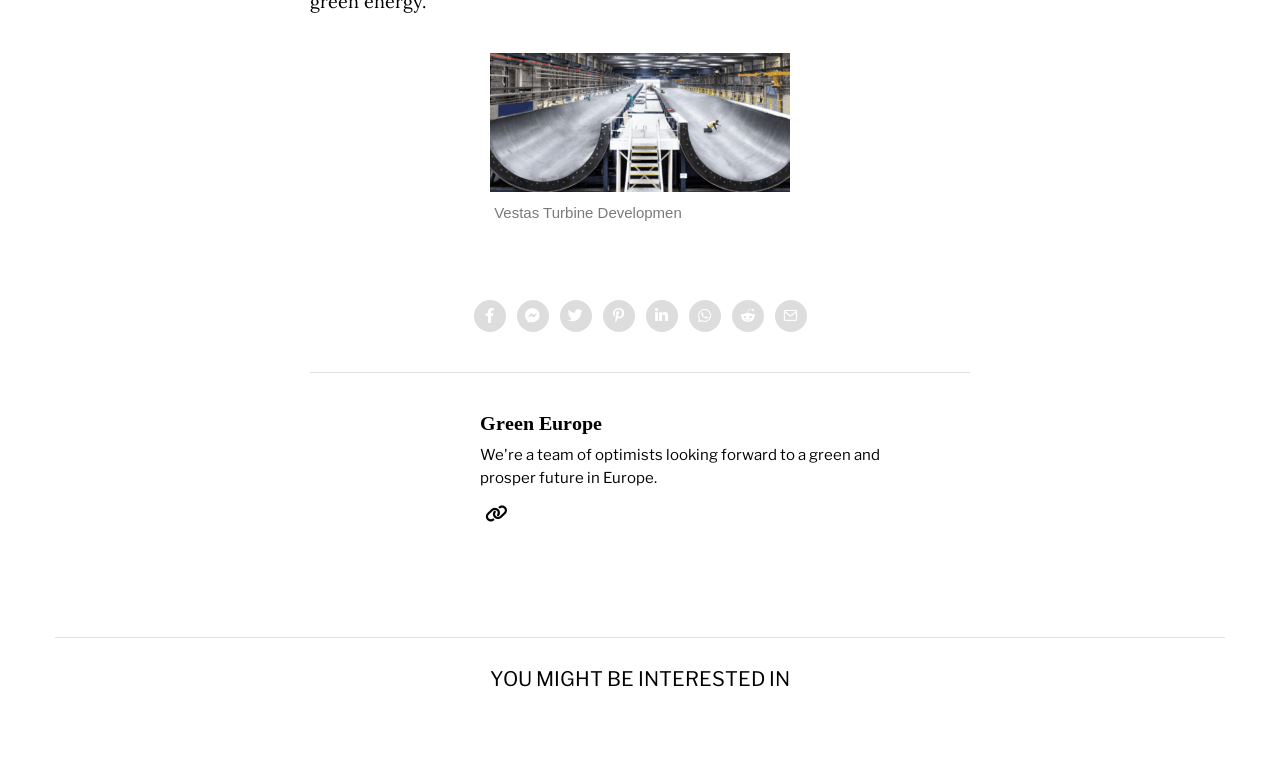Provide the bounding box coordinates of the HTML element described as: "Facebook". The bounding box coordinates should be four float numbers between 0 and 1, i.e., [left, top, right, bottom].

[0.37, 0.384, 0.395, 0.425]